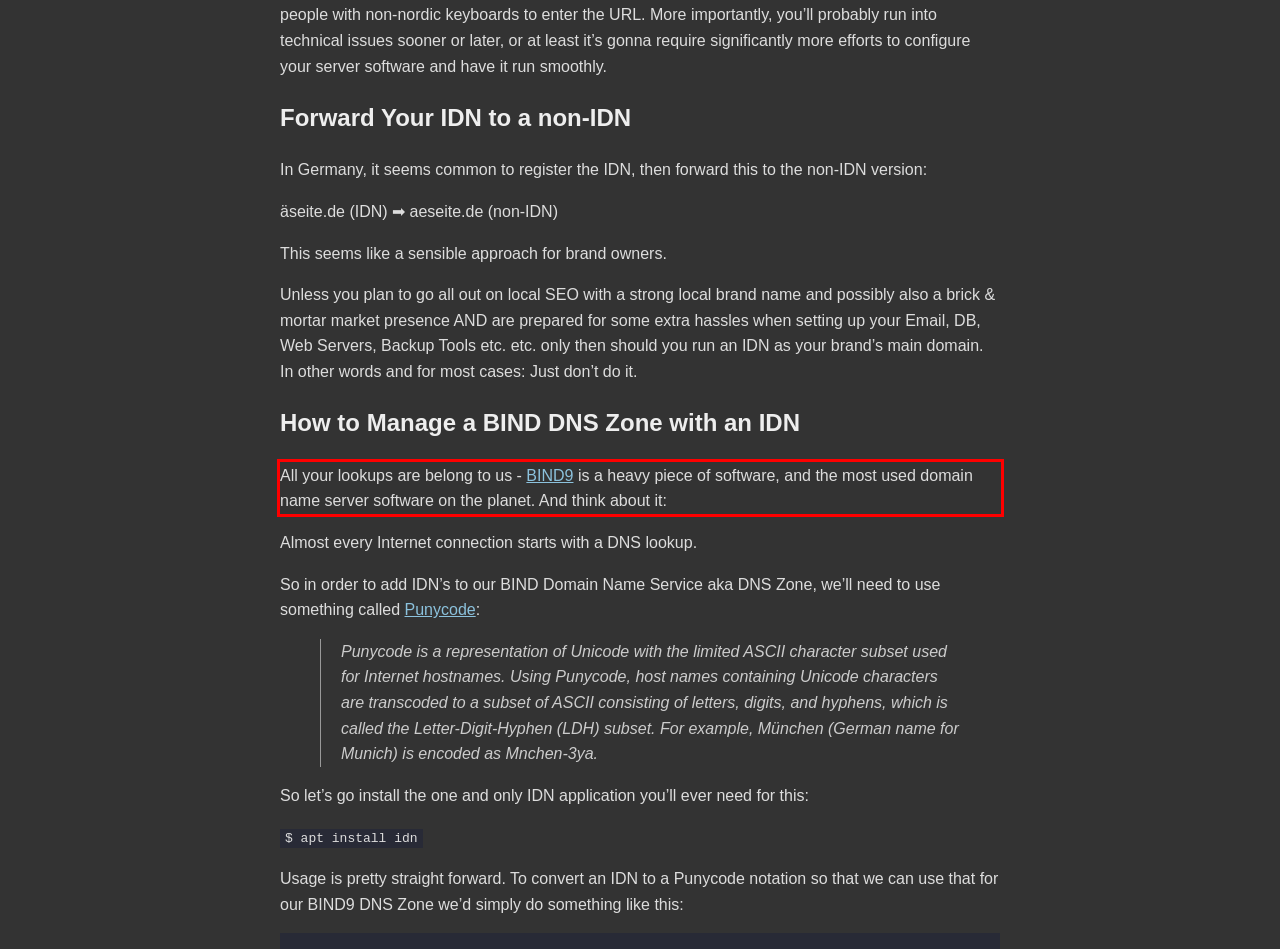Given a screenshot of a webpage, identify the red bounding box and perform OCR to recognize the text within that box.

All your lookups are belong to us - BIND9 is a heavy piece of software, and the most used domain name server software on the planet. And think about it: